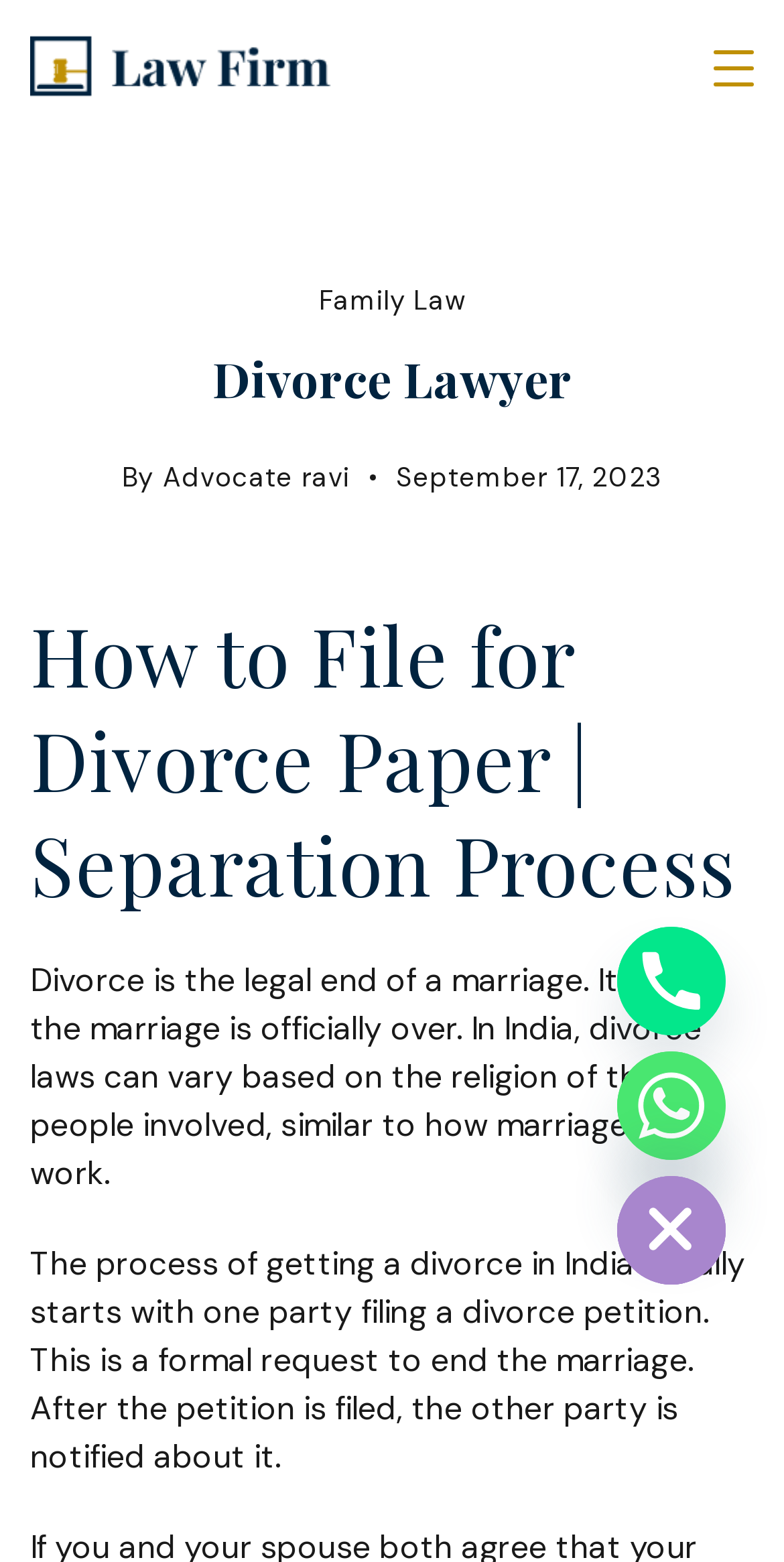Find the bounding box coordinates corresponding to the UI element with the description: "Menu". The coordinates should be formatted as [left, top, right, bottom], with values as floats between 0 and 1.

[0.91, 0.031, 0.962, 0.057]